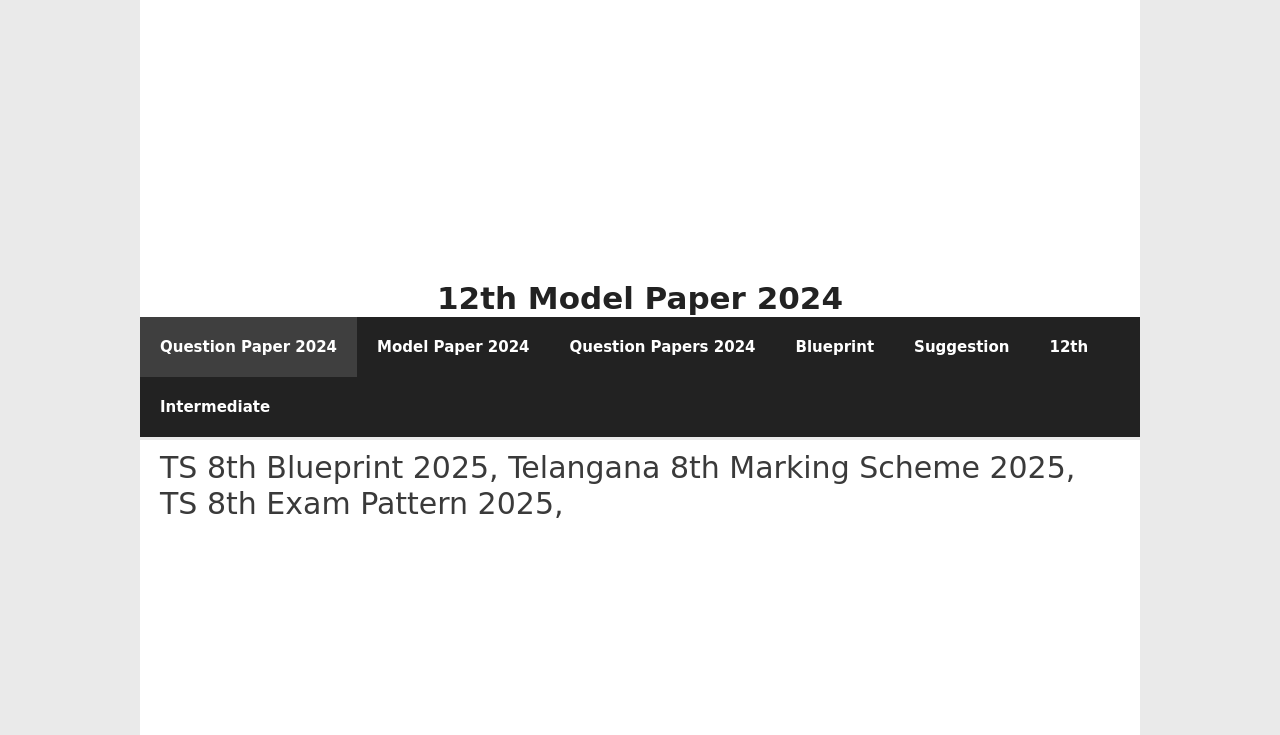Locate the bounding box coordinates of the segment that needs to be clicked to meet this instruction: "Click on the 'Blueprint' link".

[0.606, 0.432, 0.699, 0.513]